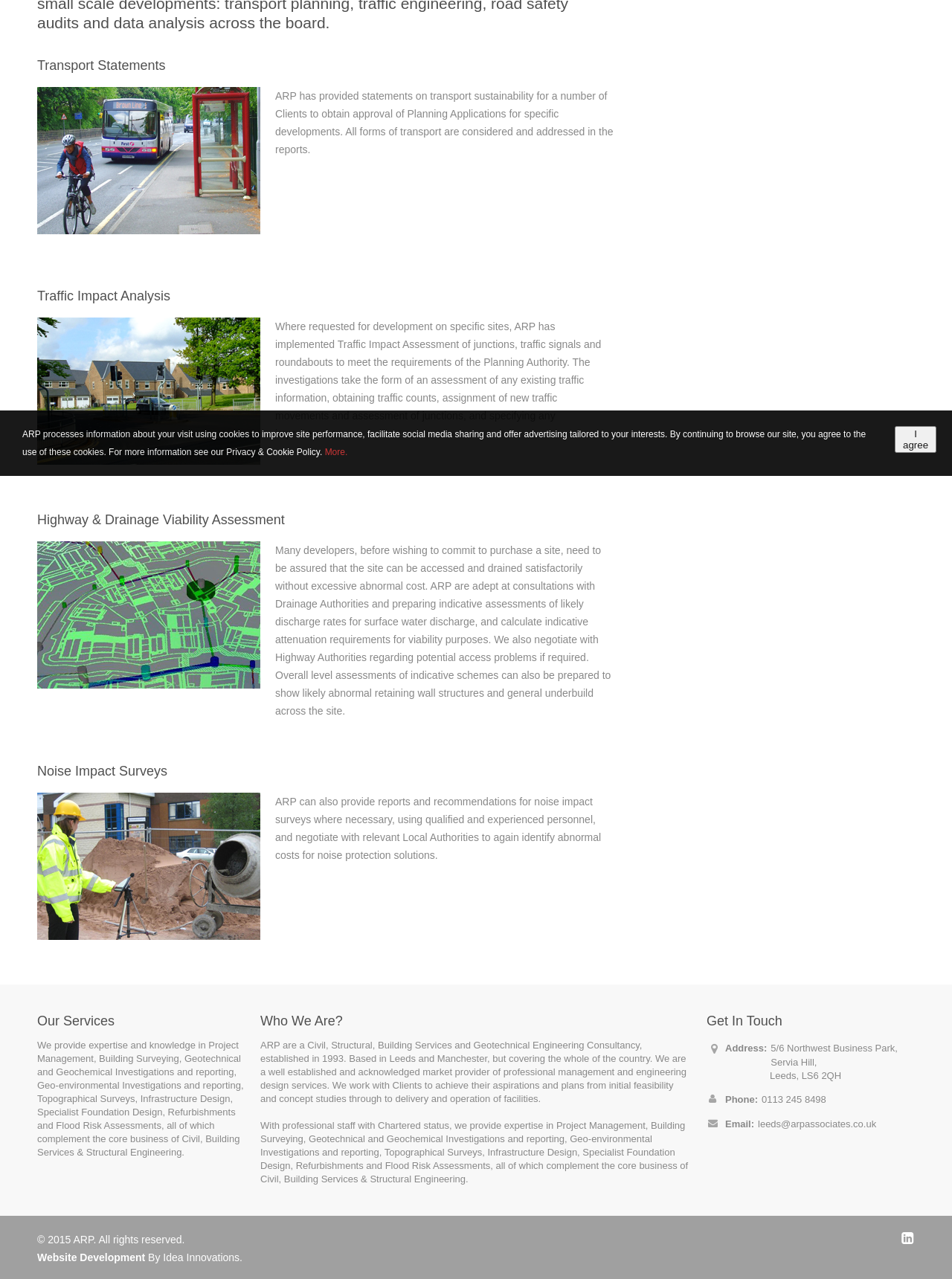Predict the bounding box of the UI element that fits this description: "leeds@arpassociates.co.uk".

[0.796, 0.874, 0.92, 0.883]